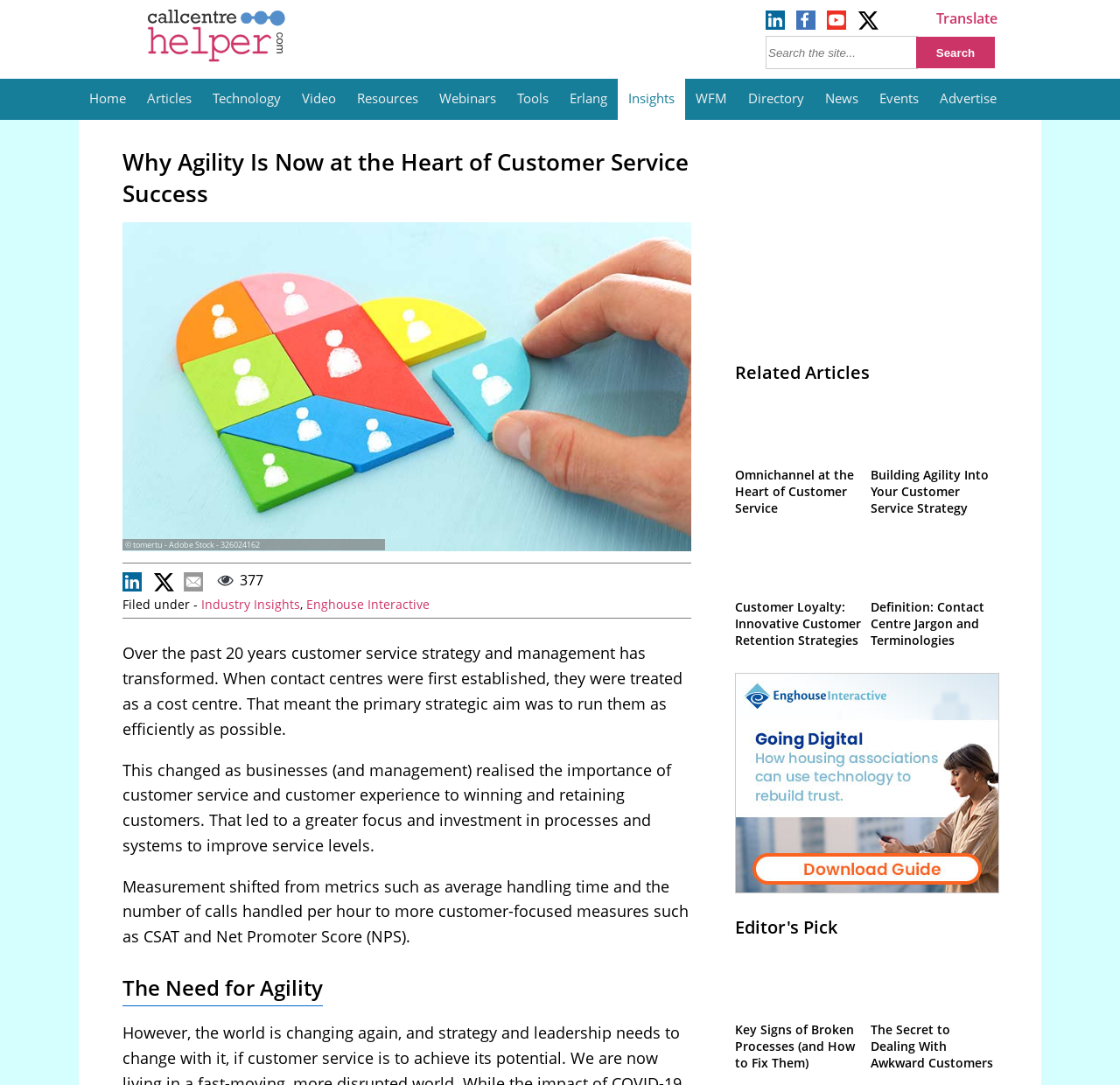Please locate the clickable area by providing the bounding box coordinates to follow this instruction: "Read Industry Insights".

[0.18, 0.549, 0.268, 0.565]